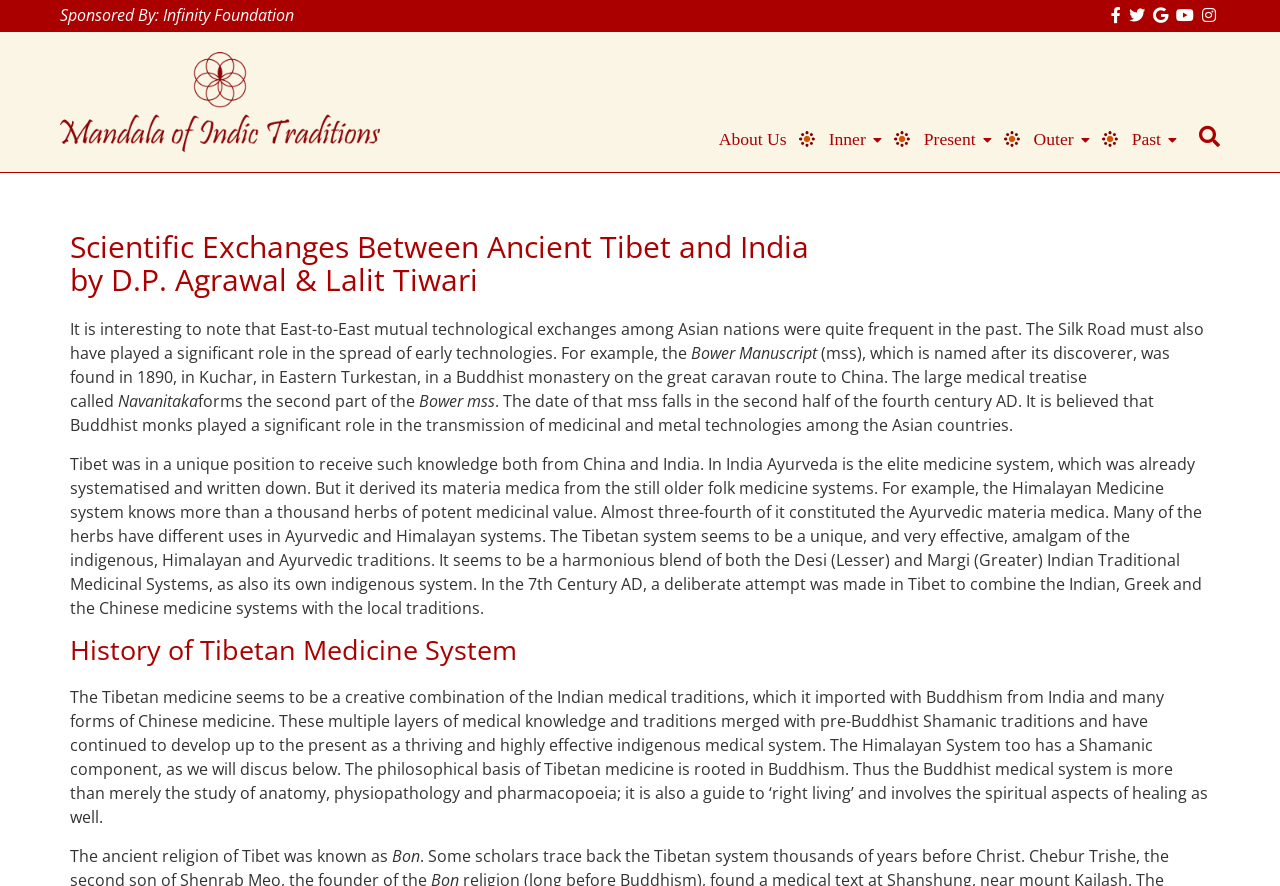What is the name of the medical system that originated in India?
Using the image as a reference, answer with just one word or a short phrase.

Ayurveda